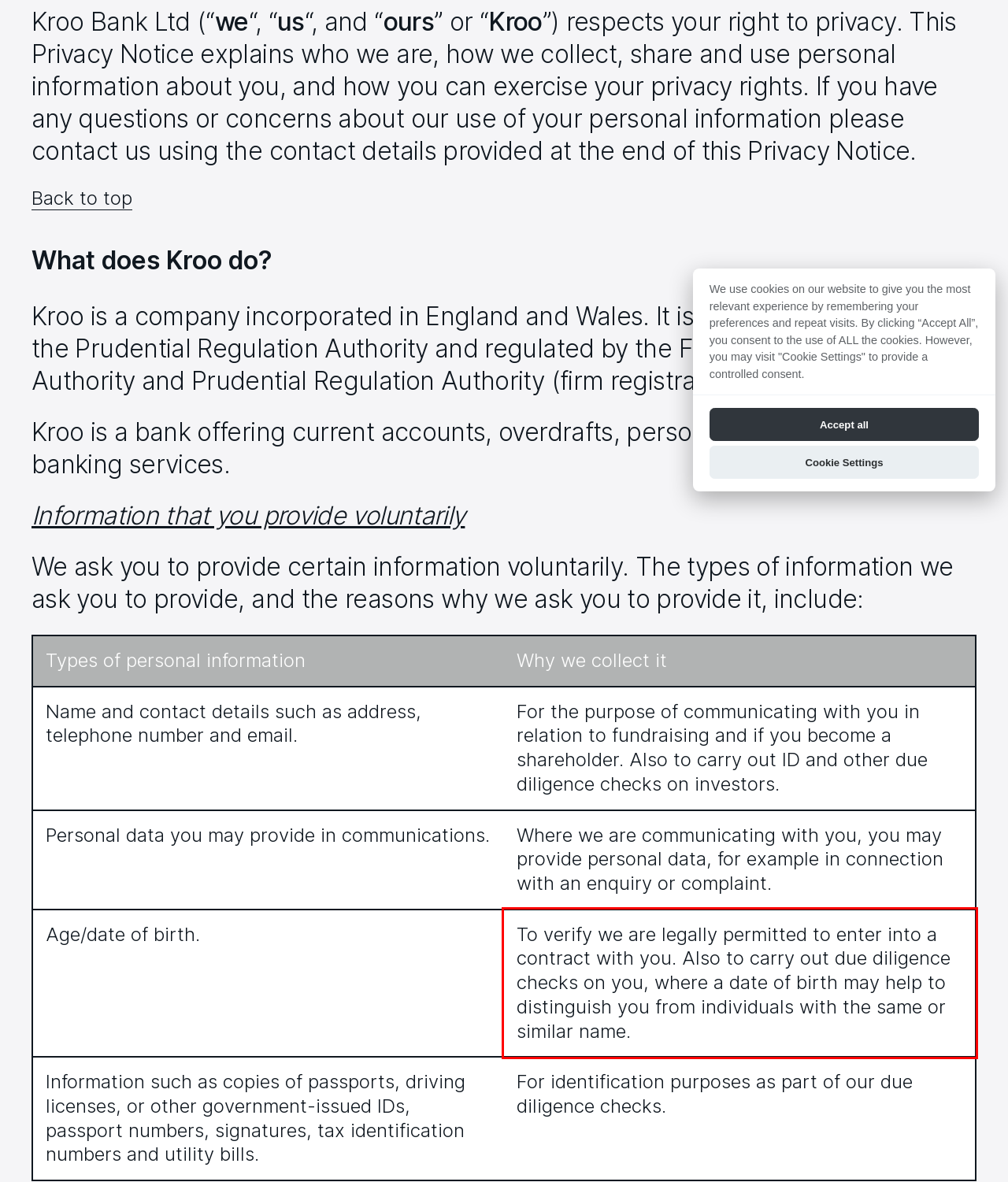You are looking at a screenshot of a webpage with a red rectangle bounding box. Use OCR to identify and extract the text content found inside this red bounding box.

To verify we are legally permitted to enter into a contract with you. Also to carry out due diligence checks on you, where a date of birth may help to distinguish you from individuals with the same or similar name.